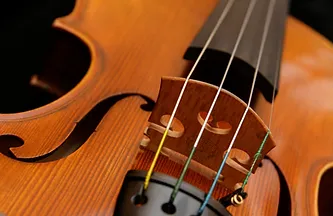Provide a comprehensive description of the image.

This image captures a close-up view of a beautifully crafted violin, showcasing the intricacy and elegance of its design. The warm, rich tones of the wood highlight its fine grain, while the delicate bridge and strings draw attention to the instrument's precise craftsmanship. The vibrant colors of the strings—red, blue, and green—add a pop of visual interest against the polished surface of the violin. This image not only represents a musical instrument but also embodies the artistry and skill involved in its creation, making it a perfect visual for a music-related context, such as instrument rentals or lessons.